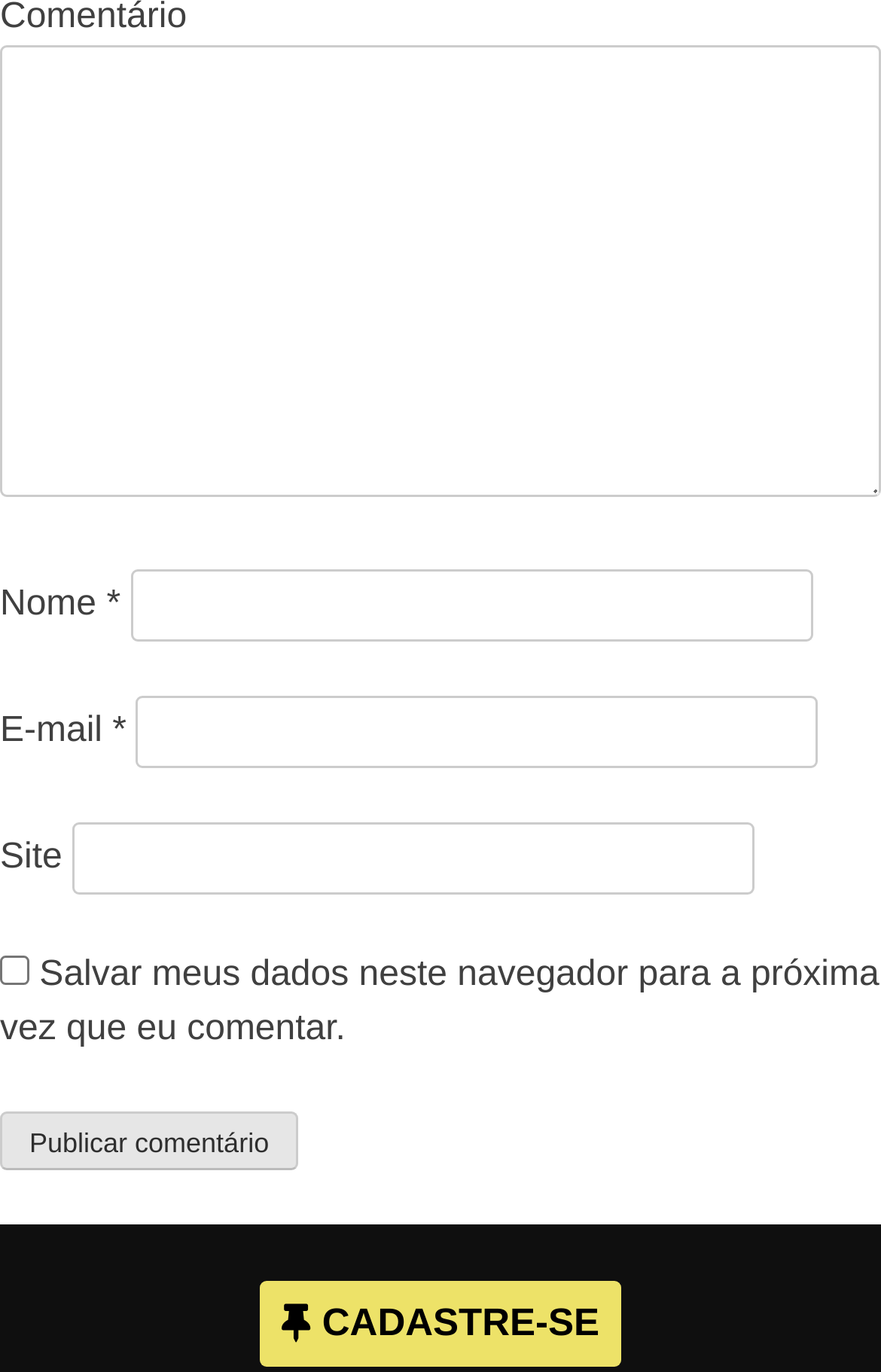What is the button below the checkbox?
Please give a detailed and thorough answer to the question, covering all relevant points.

The button below the checkbox is 'Publicar comentário' because its bounding box coordinates [0.0, 0.81, 0.339, 0.852] indicate that it is located below the checkbox with coordinates [0.0, 0.696, 0.033, 0.717].